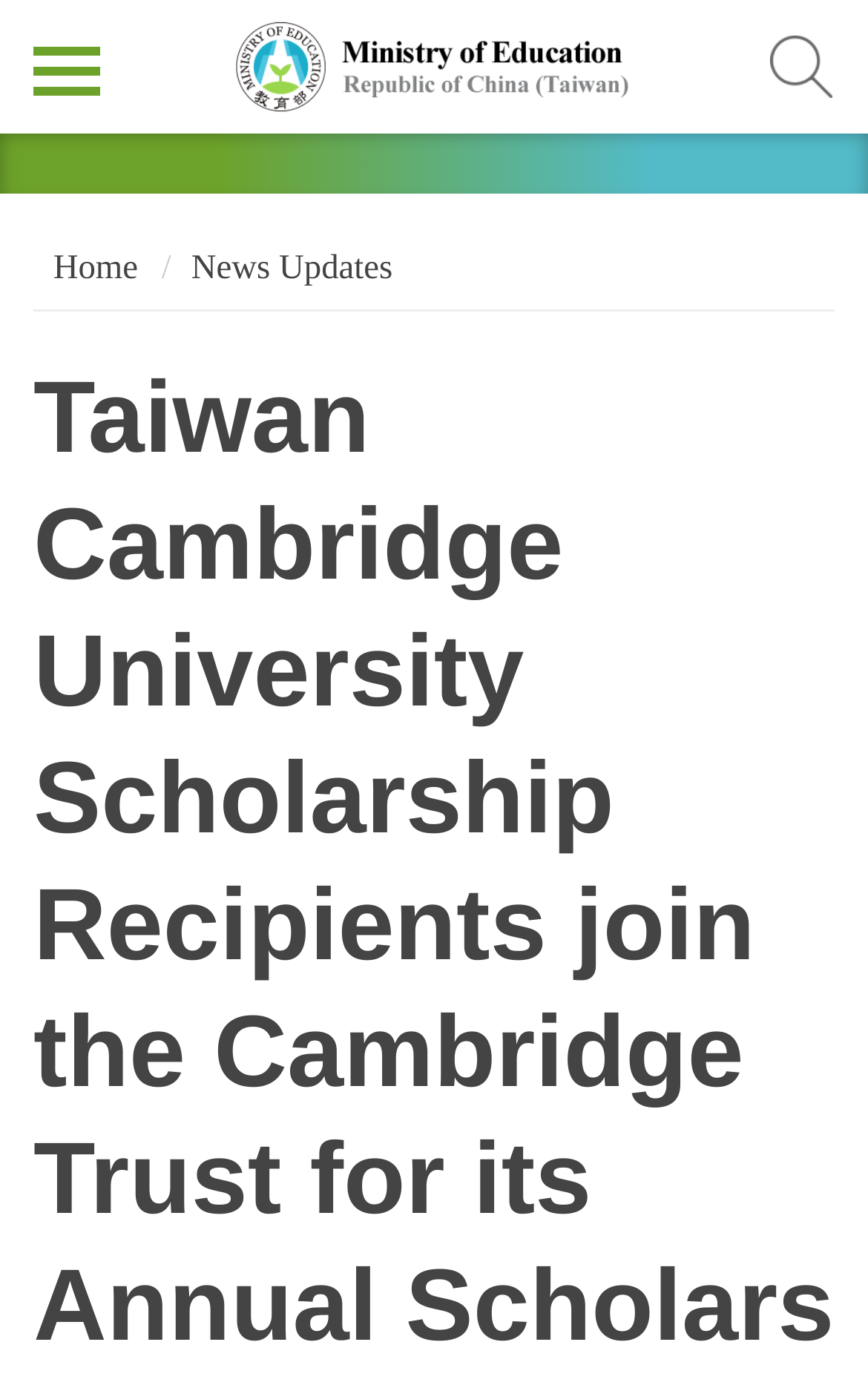What is the name of the event mentioned on the webpage?
Answer with a single word or phrase by referring to the visual content.

Annual Scholars Reception